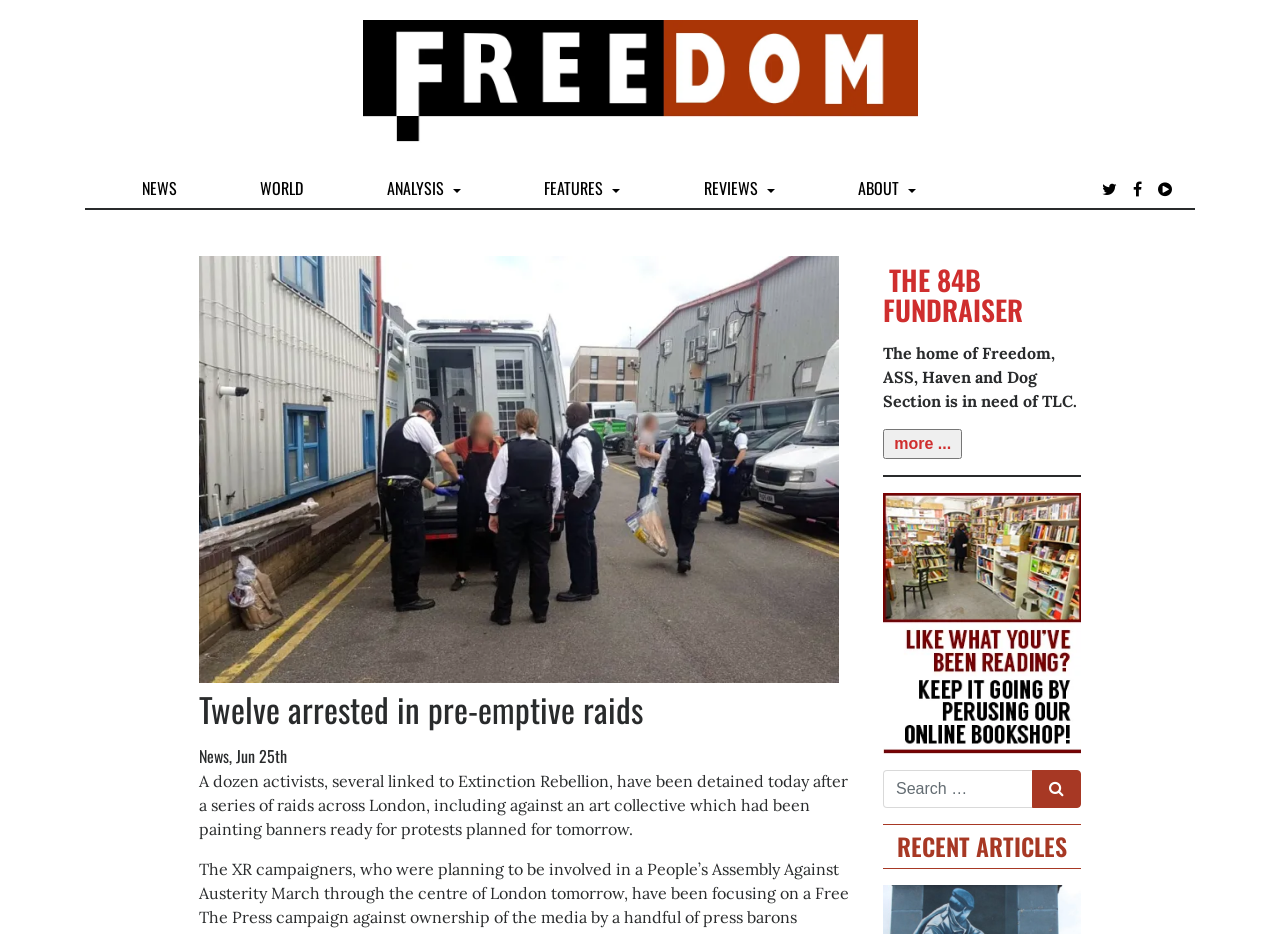Based on the image, give a detailed response to the question: What is the topic of the main article?

The main article is about a dozen activists, several linked to Extinction Rebellion, who have been detained today after a series of raids across London, including against an art collective which had been painting banners ready for protests planned for tomorrow.